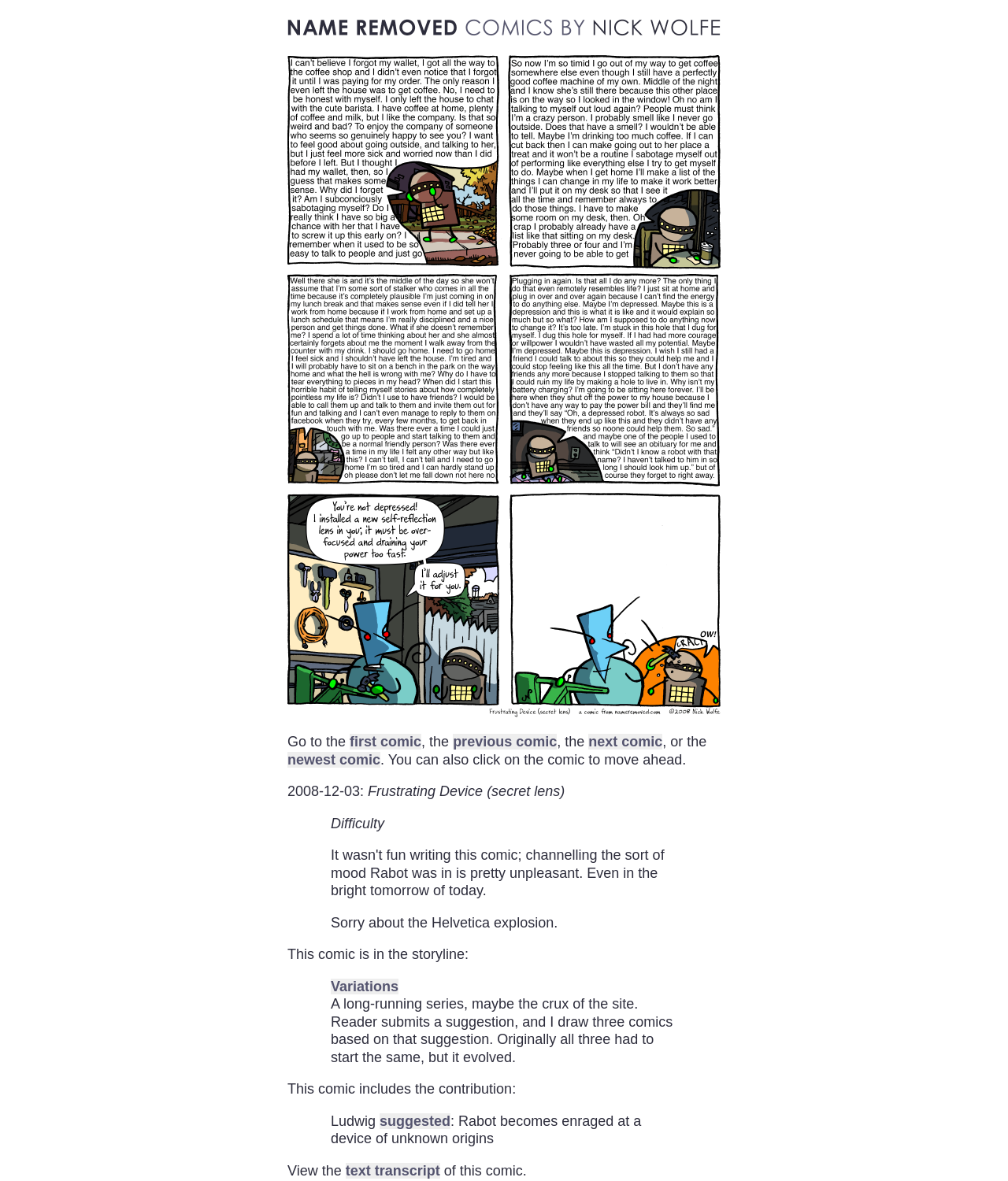Find the bounding box coordinates for the area that must be clicked to perform this action: "go to the newest comic".

[0.285, 0.636, 0.377, 0.65]